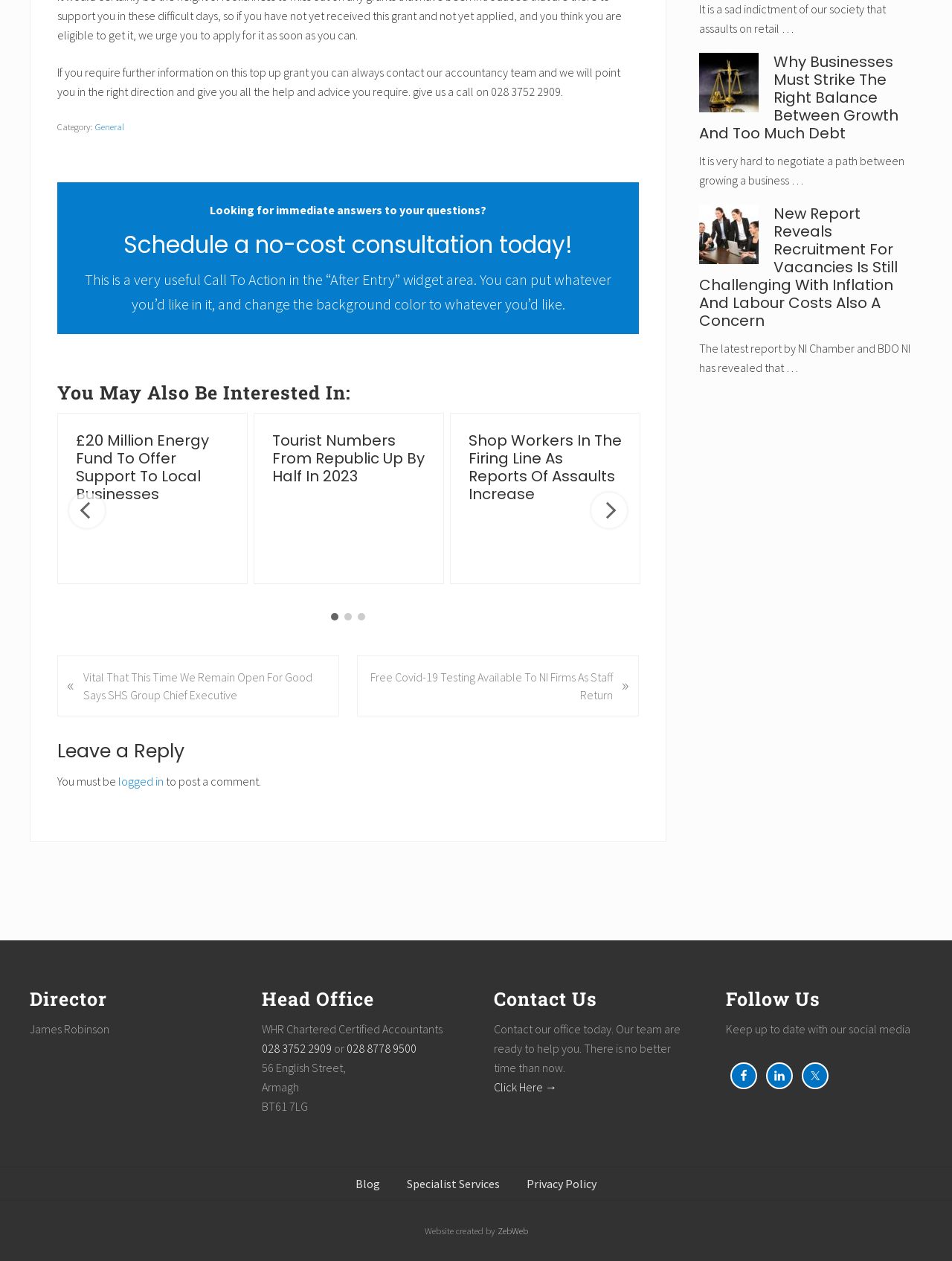Identify the bounding box coordinates for the element you need to click to achieve the following task: "Click the 'Contact Us' link". Provide the bounding box coordinates as four float numbers between 0 and 1, in the form [left, top, right, bottom].

[0.519, 0.856, 0.585, 0.868]